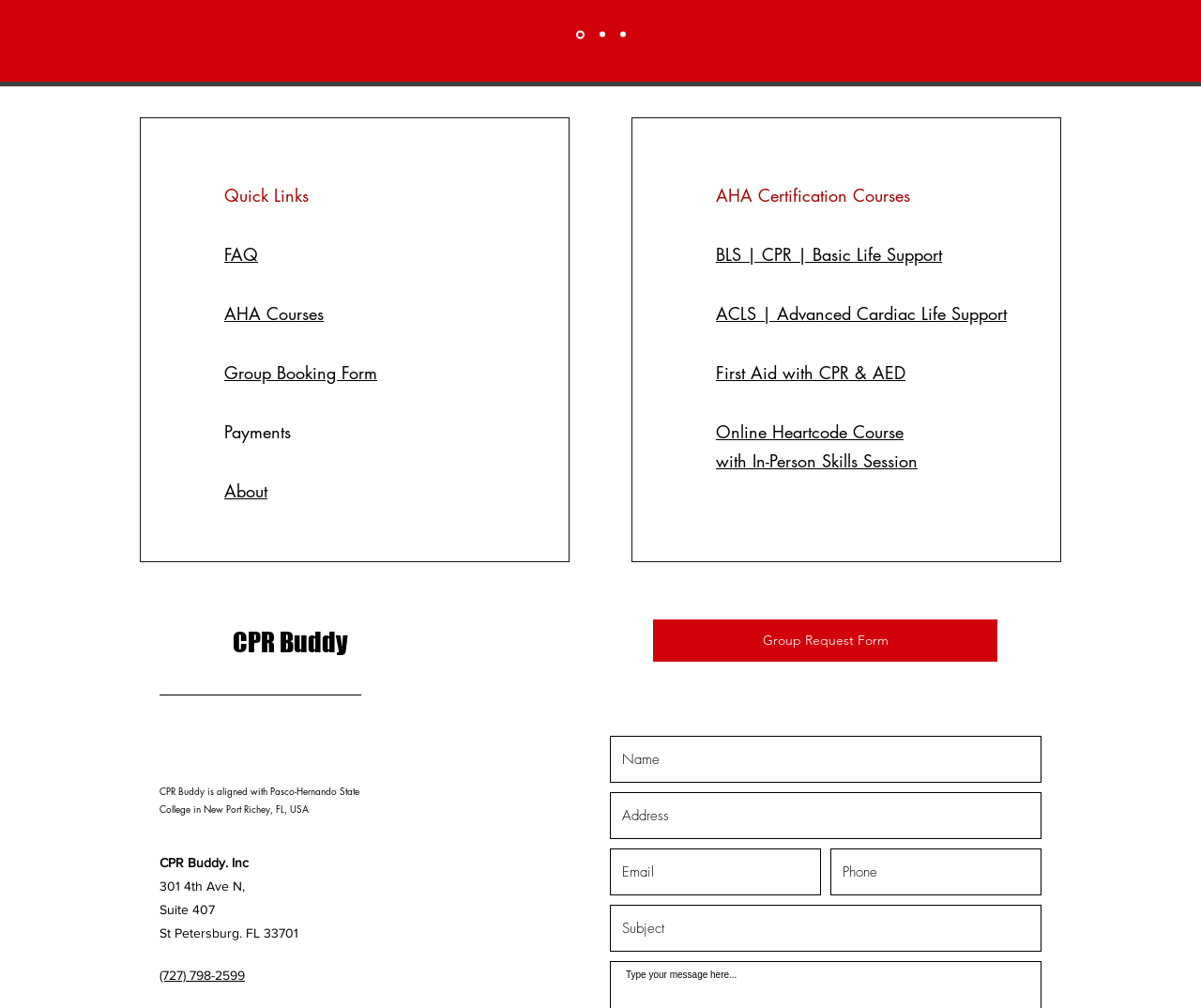Please find and report the bounding box coordinates of the element to click in order to perform the following action: "Click on the 'FAQ' link". The coordinates should be expressed as four float numbers between 0 and 1, in the format [left, top, right, bottom].

[0.187, 0.241, 0.215, 0.263]